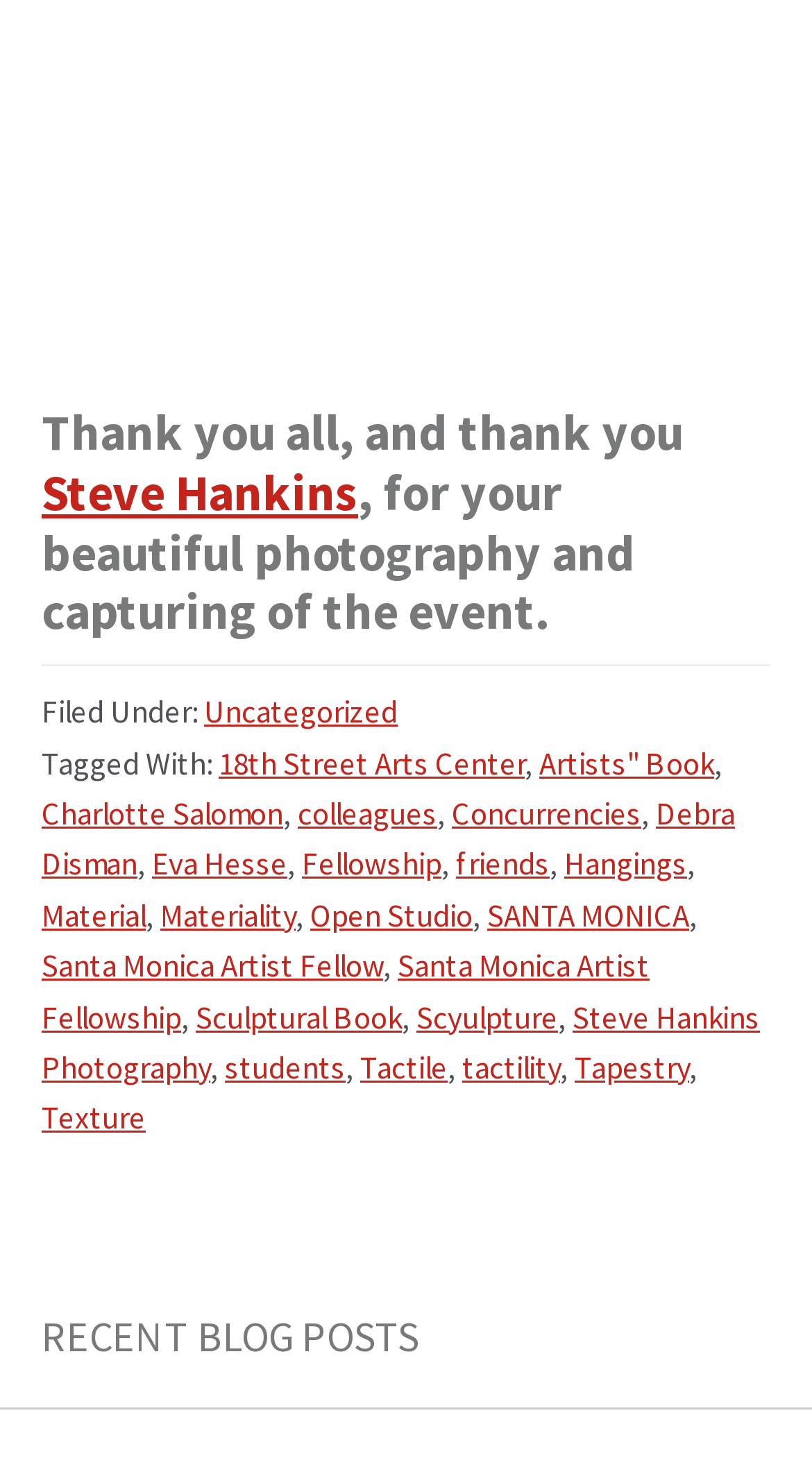Using the information in the image, could you please answer the following question in detail:
What is the name of the artist fellowship mentioned?

The name of the artist fellowship mentioned is 'Santa Monica Artist Fellowship', as indicated by the link 'Santa Monica Artist Fellowship' in the footer area.